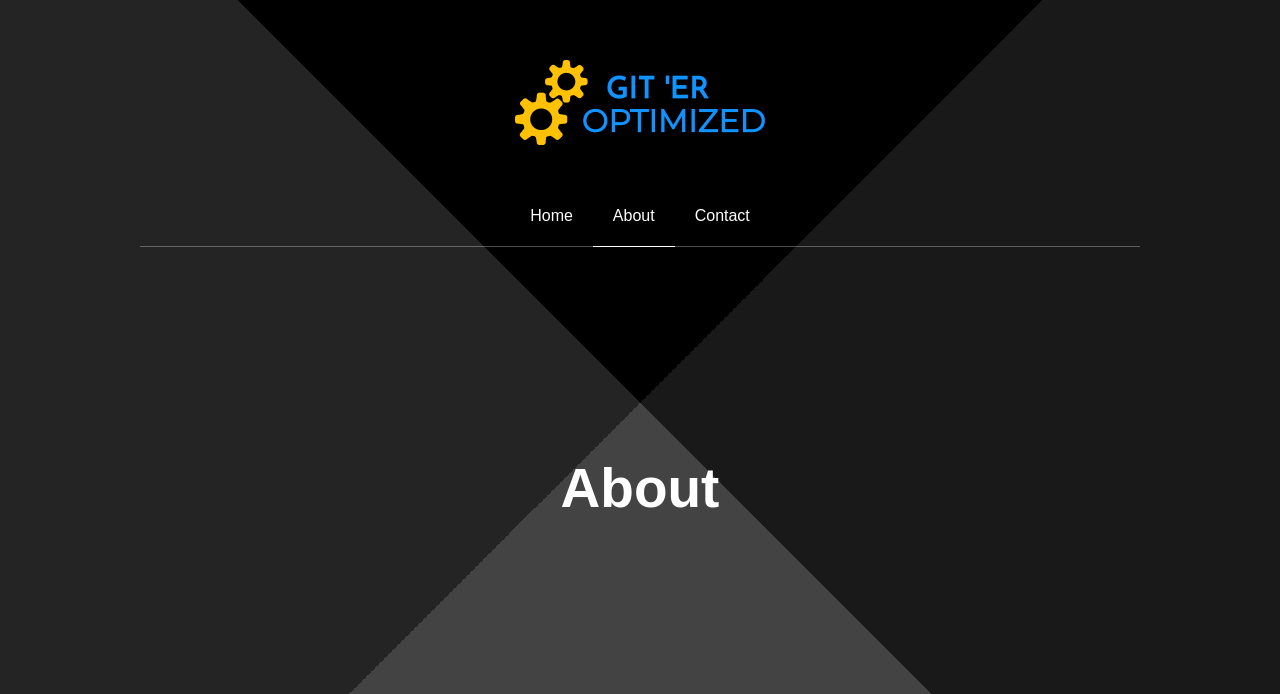Please provide a detailed answer to the question below based on the screenshot: 
What is the current page?

I looked at the heading element, which has the text 'About'. This suggests that the current page is the 'About' page.